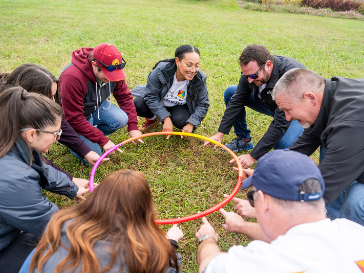What is the company's commitment?
Please look at the screenshot and answer in one word or a short phrase.

Fostering employee well-being